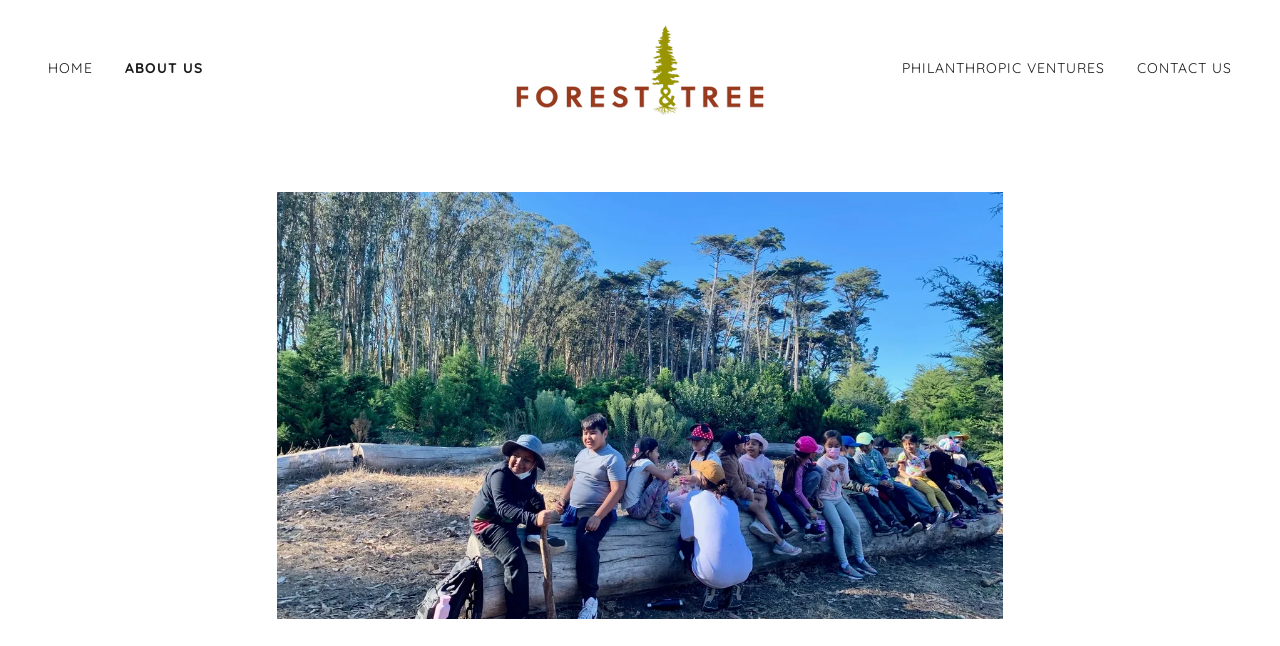Provide an in-depth caption for the elements present on the webpage.

The webpage is about an outdoor learning organization based in Oakland, CA. At the top, there is a main navigation menu with five links: "HOME", "ABOUT US", "Forest & Tree", "PHILANTHROPIC VENTURES", and "CONTACT US". The "Forest & Tree" link has a logo image next to it. 

Below the navigation menu, there is a prominent image that takes up most of the screen, with a link overlaying it. The image seems to be the main visual element on the page, and the link is likely a call-to-action or a way to learn more about the organization.